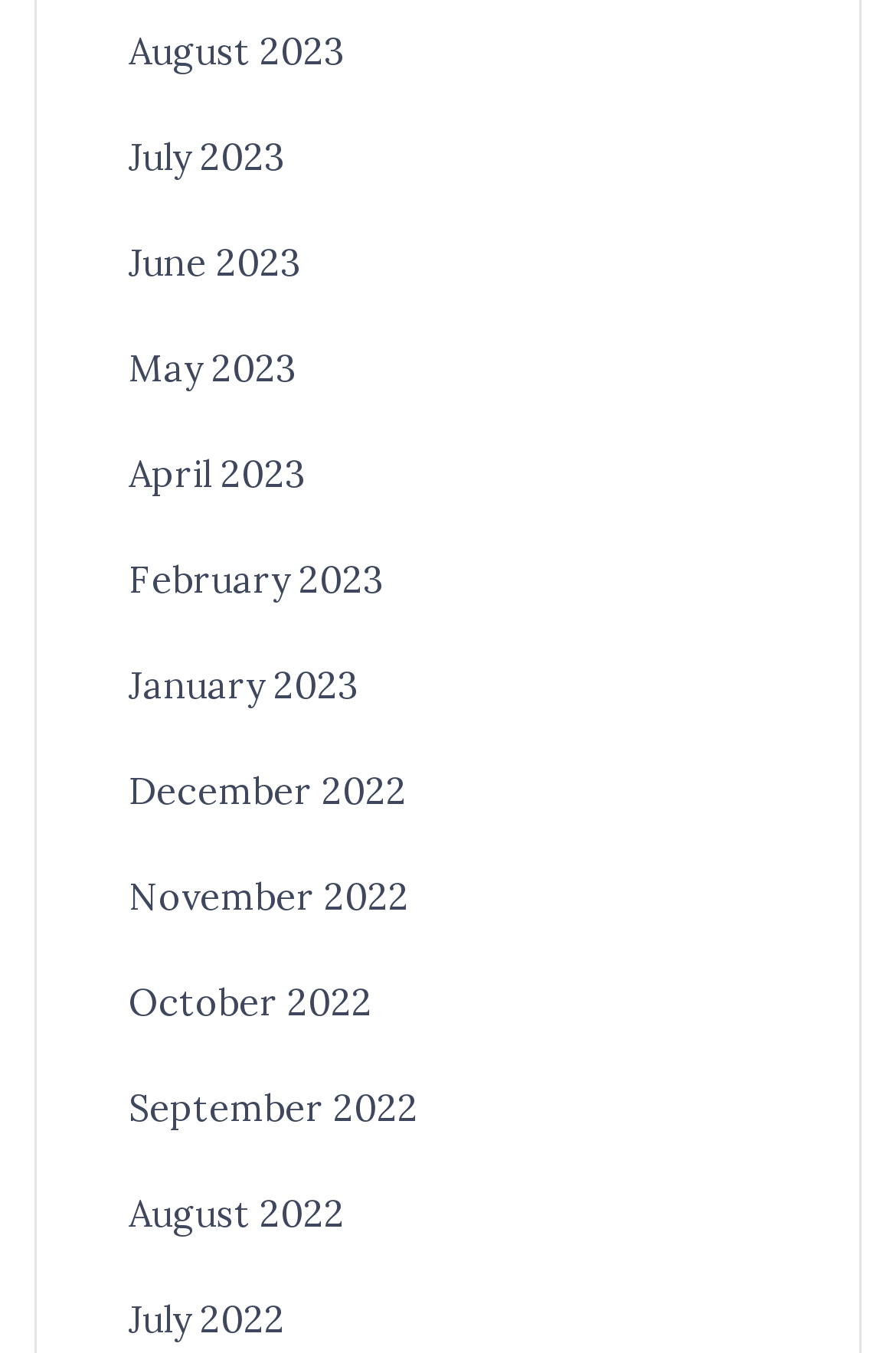Determine the bounding box coordinates for the area that should be clicked to carry out the following instruction: "Search for something".

None